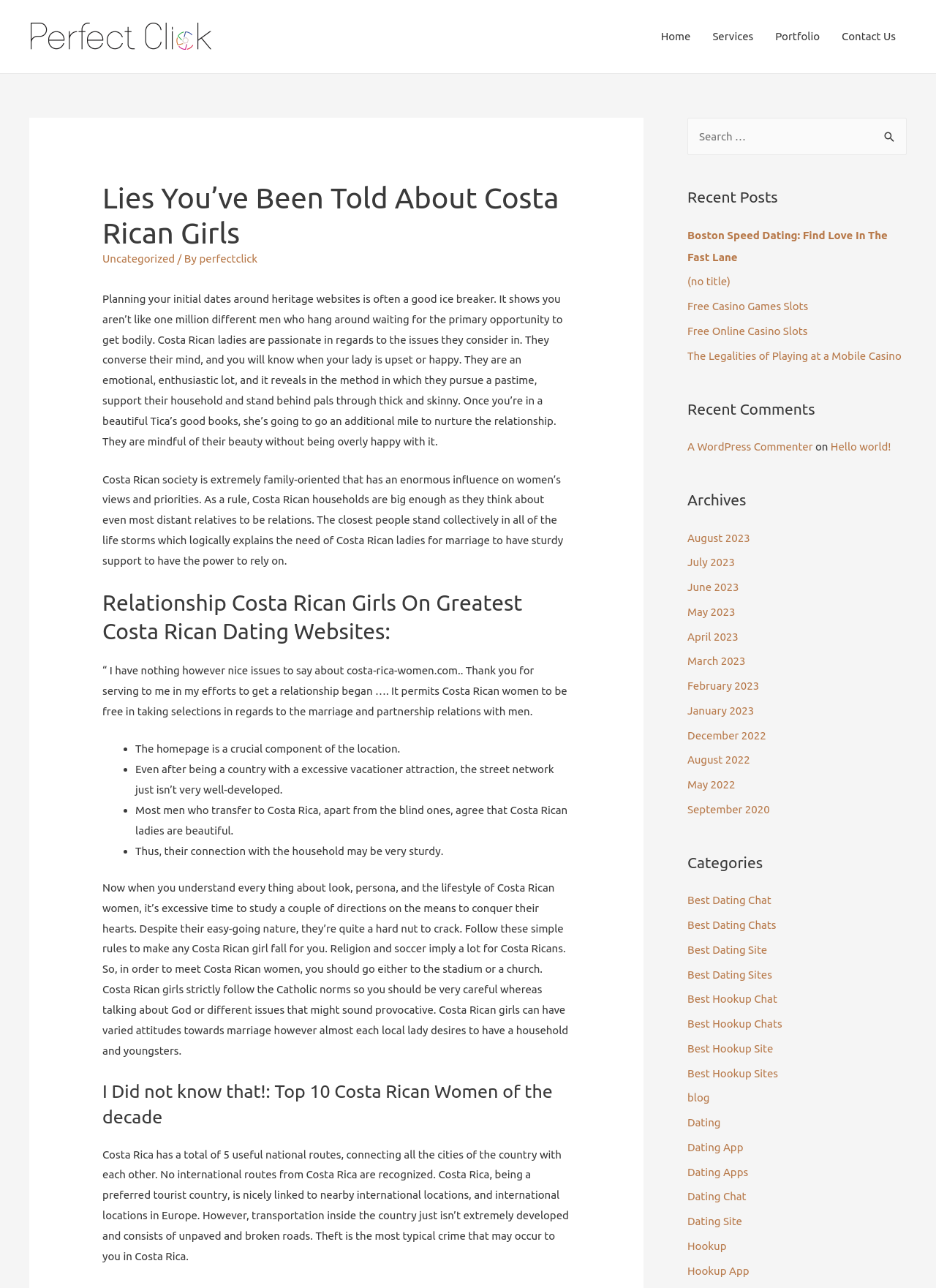Use a single word or phrase to respond to the question:
What is a recommended place to meet Costa Rican women?

Stadium or church